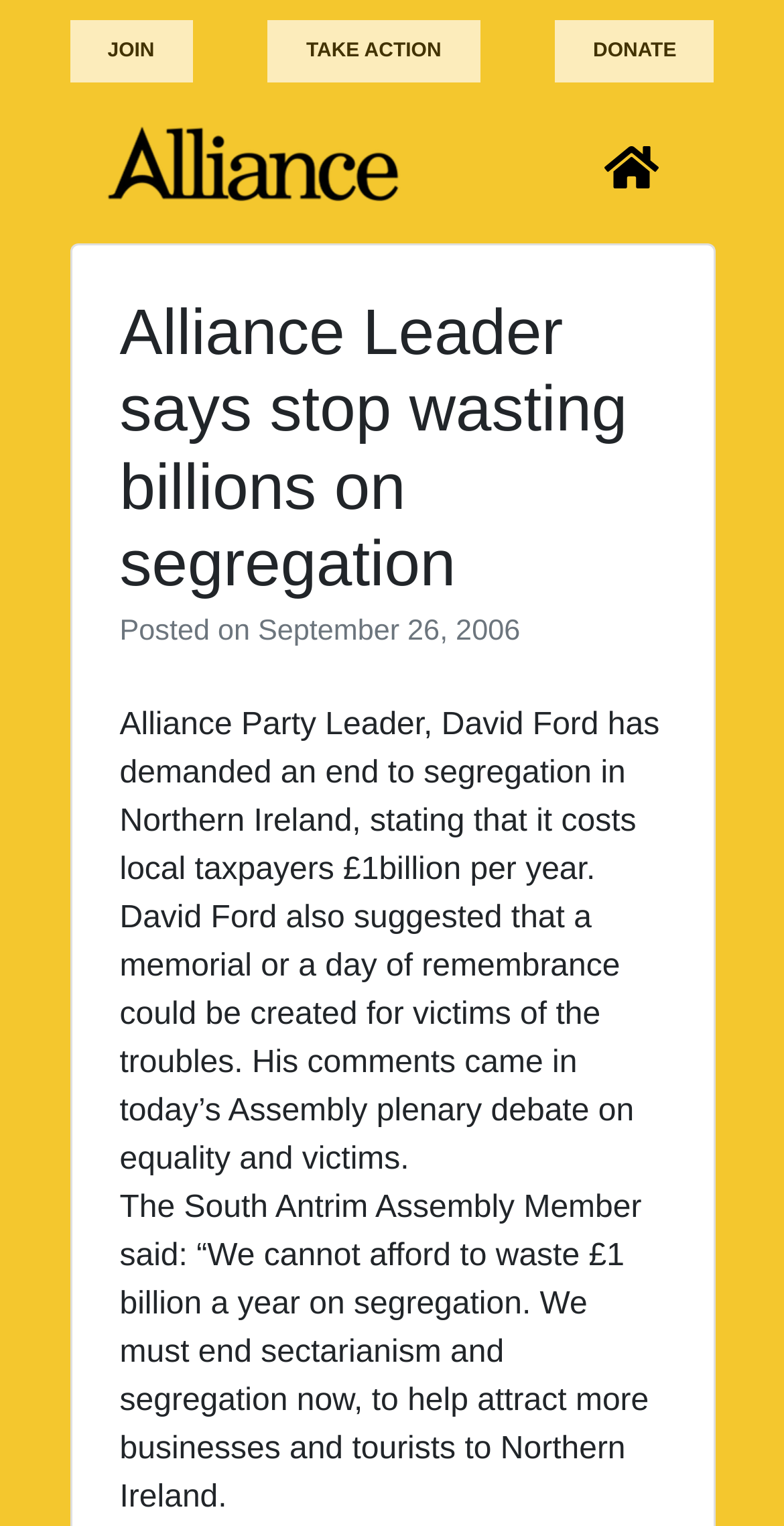When was the article posted?
Offer a detailed and exhaustive answer to the question.

The webpage shows the posting date of the article as September 26, 2006, which is linked to the text 'Posted on'.